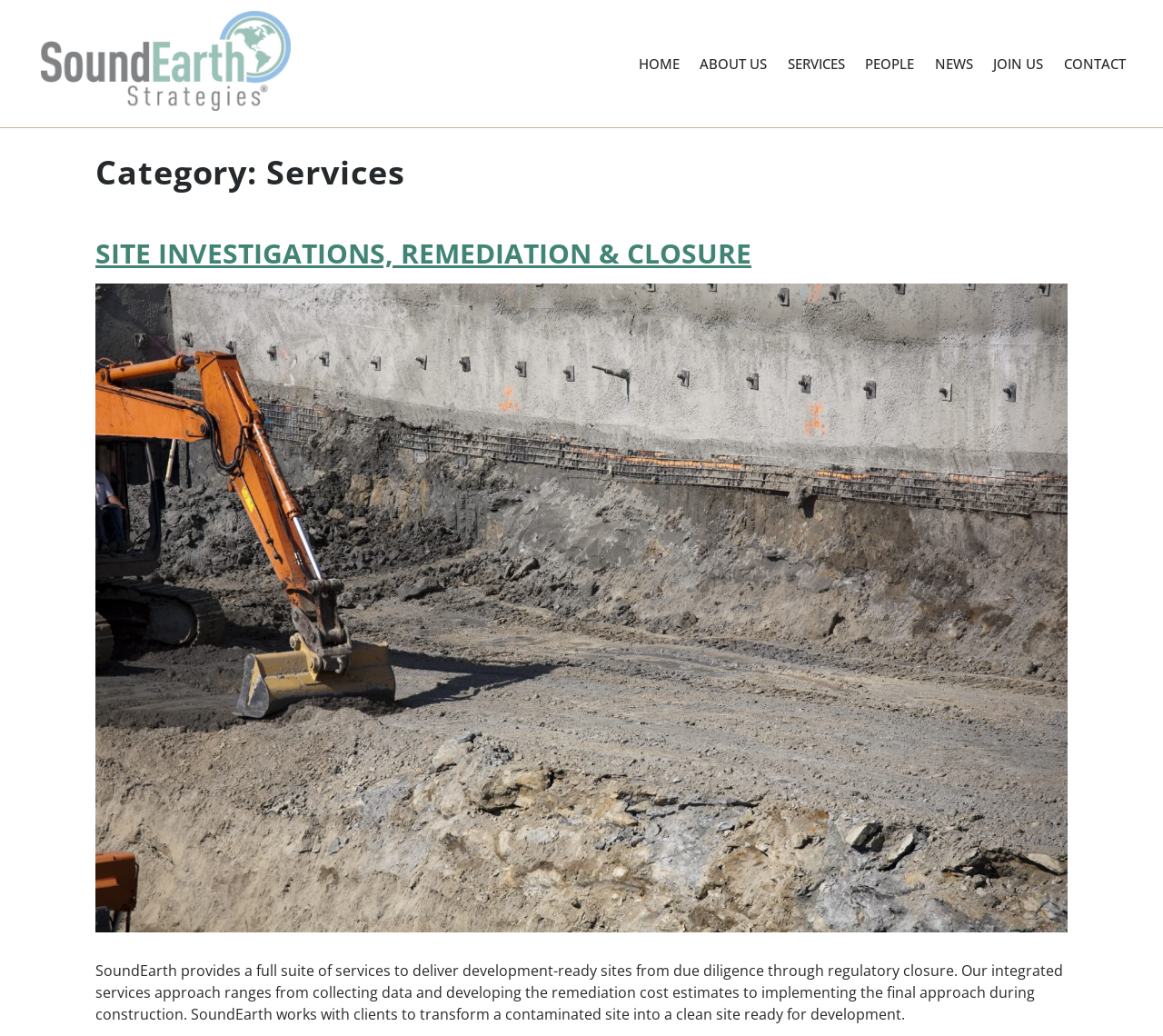Locate the bounding box coordinates of the clickable area needed to fulfill the instruction: "read about SoundEarth Strategies".

[0.035, 0.011, 0.25, 0.112]